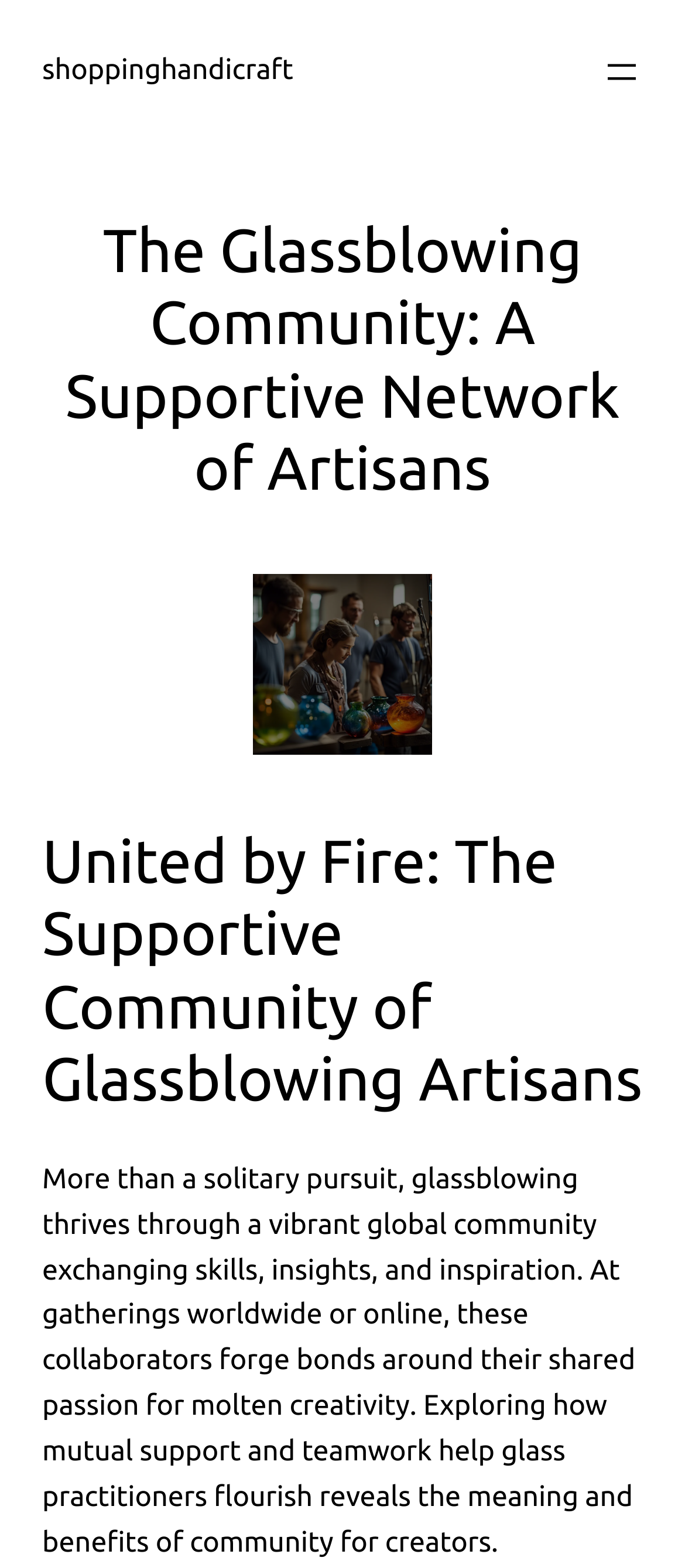Create a detailed summary of the webpage's content and design.

The webpage is about the glassblowing community, which is described as vibrant and supportive. At the top left of the page, there is a link to "shoppinghandicraft". On the top right, there is a navigation menu with an "Open menu" button. 

Below the navigation menu, the main content of the page begins. The title of the page, "The Glassblowing Community: A Supportive Network of Artisans", is prominently displayed. 

In the middle of the page, there is a figure, likely an image, that takes up about a quarter of the page's width. 

Below the figure, there is a heading that reads "United by Fire: The Supportive Community of Glassblowing Artisans". 

Further down the page, there is a block of text that describes the glassblowing community as a global network of artisans who exchange skills, insights, and inspiration. The text explains how the community supports its members and helps them flourish.